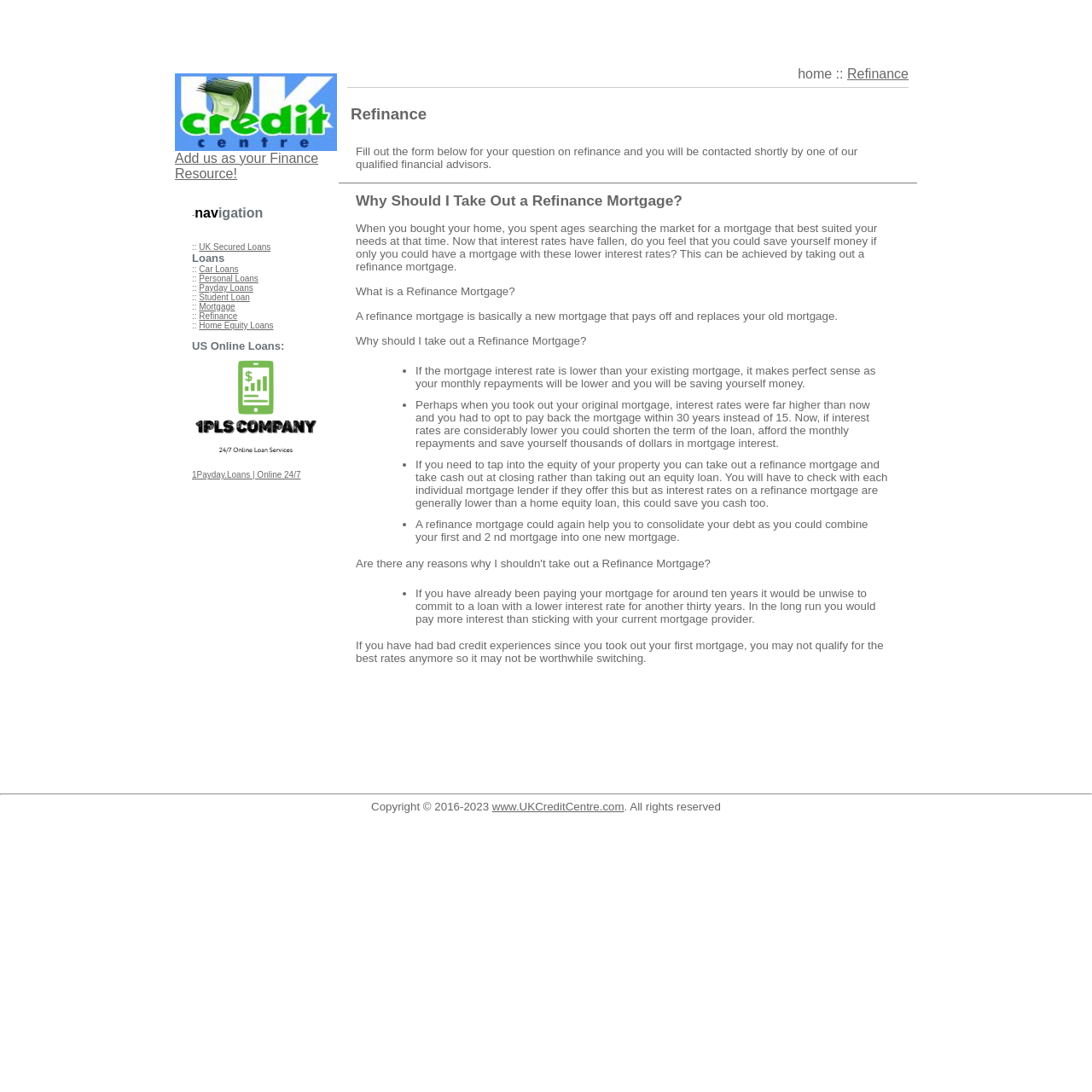Extract the bounding box coordinates for the HTML element that matches this description: "Payday Loans". The coordinates should be four float numbers between 0 and 1, i.e., [left, top, right, bottom].

[0.182, 0.259, 0.232, 0.268]